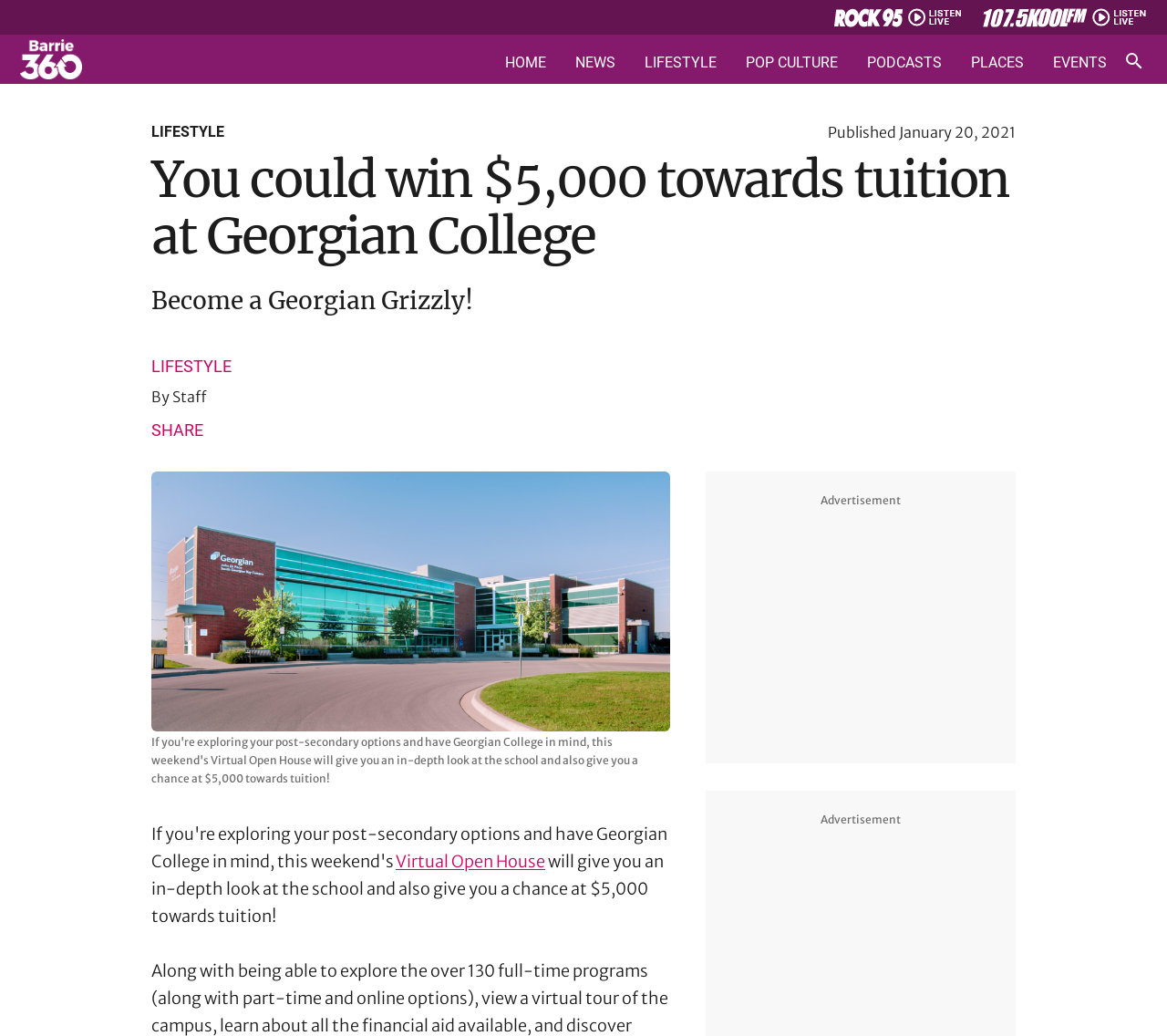Please study the image and answer the question comprehensively:
What is the name of the college mentioned in the article?

The name of the college is mentioned in the heading 'You could win $5,000 towards tuition at Georgian College' and also in the image description 'Georgian College'.